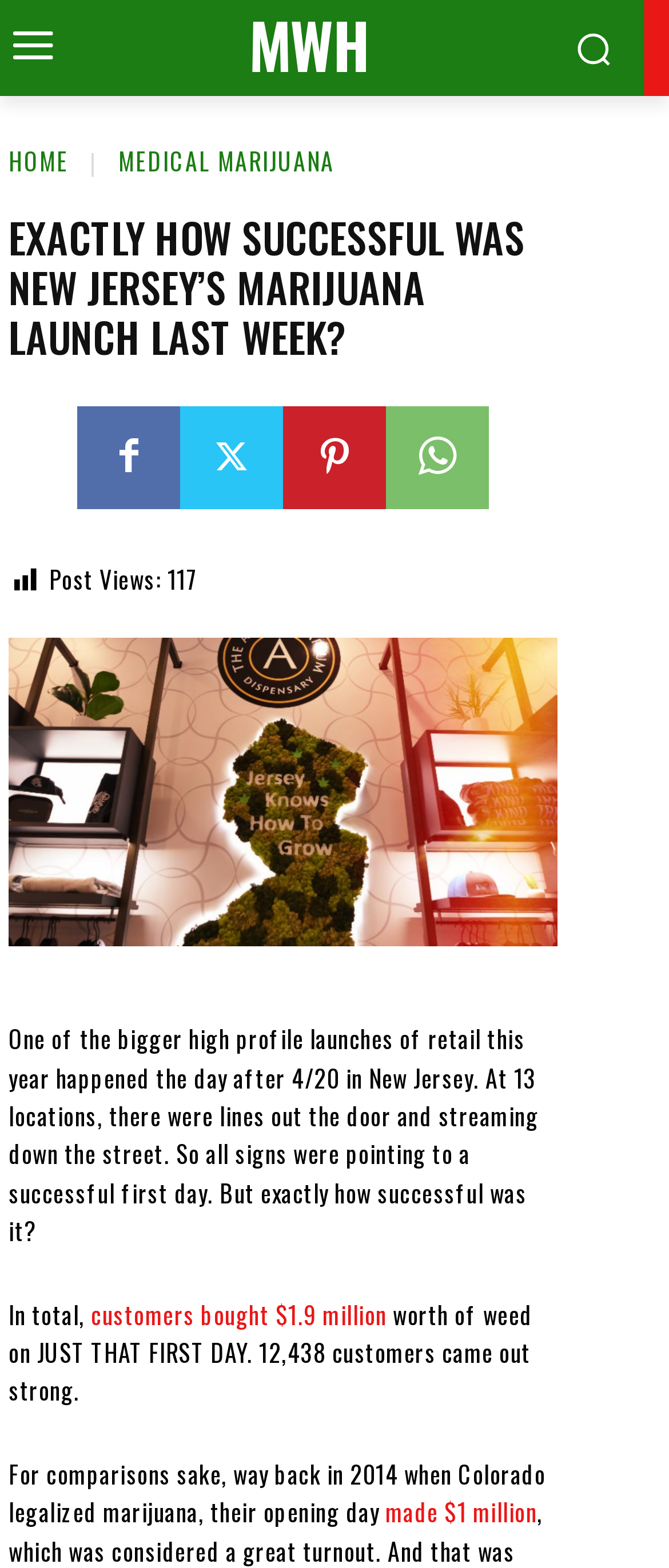Look at the image and write a detailed answer to the question: 
What is the comparison made to in the article?

The article compares the first-day sales of marijuana in New Jersey to the first-day sales in Colorado in 2014, stating that Colorado made $1 million on its opening day.